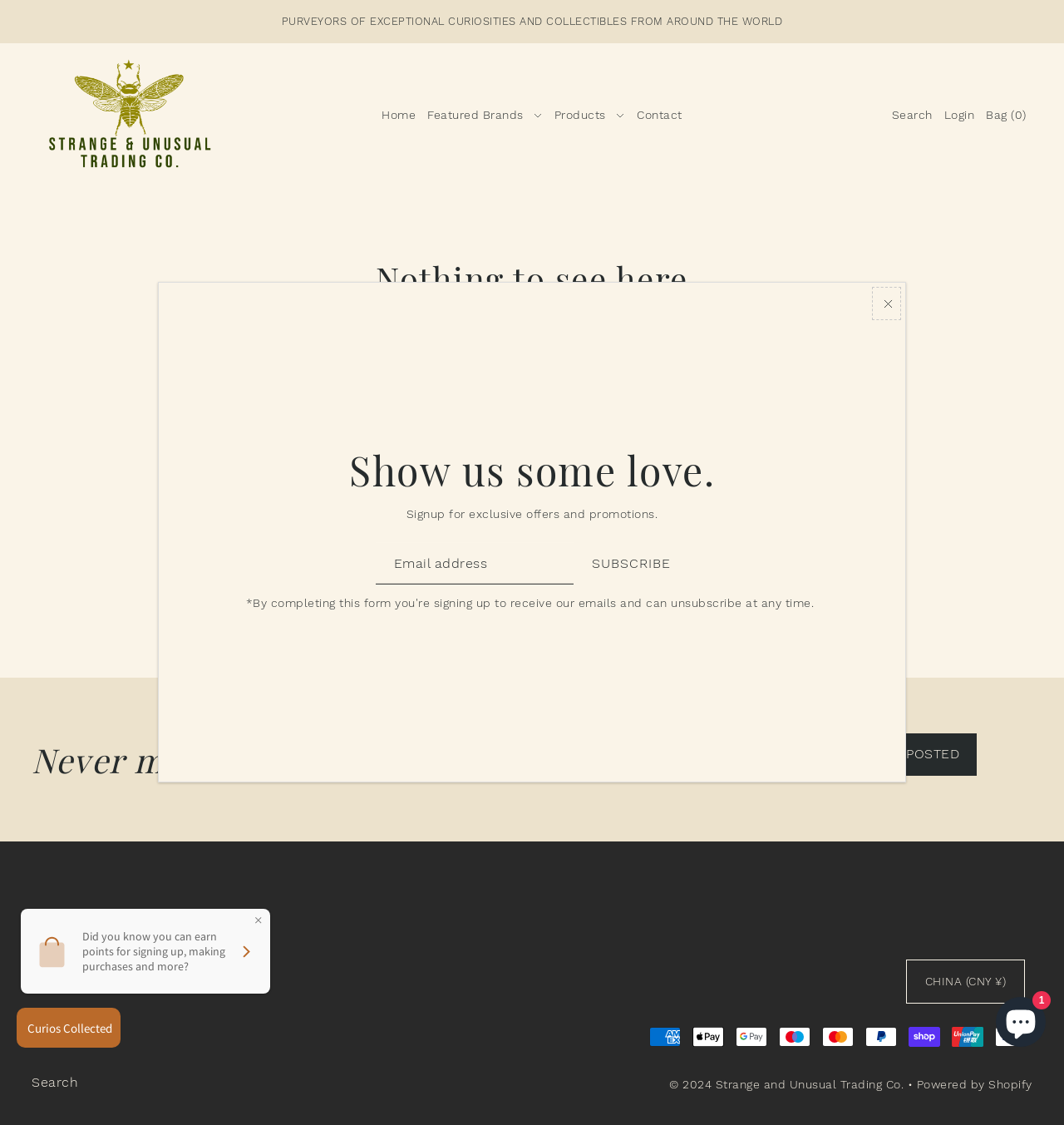Extract the bounding box coordinates of the UI element described: "Home". Provide the coordinates in the format [left, top, right, bottom] with values ranging from 0 to 1.

[0.354, 0.084, 0.396, 0.121]